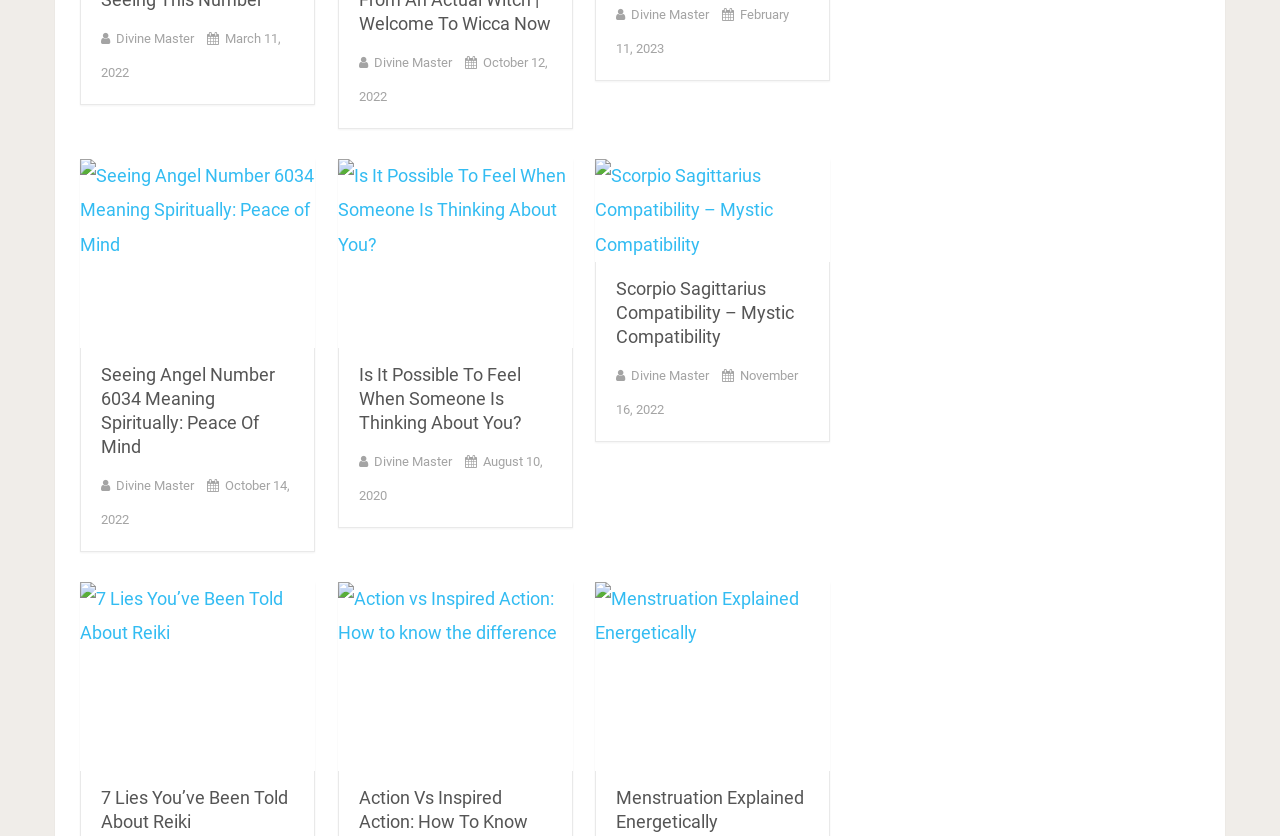Provide the bounding box coordinates of the section that needs to be clicked to accomplish the following instruction: "Explore the article about menstruation explained energetically."

[0.465, 0.696, 0.649, 0.922]